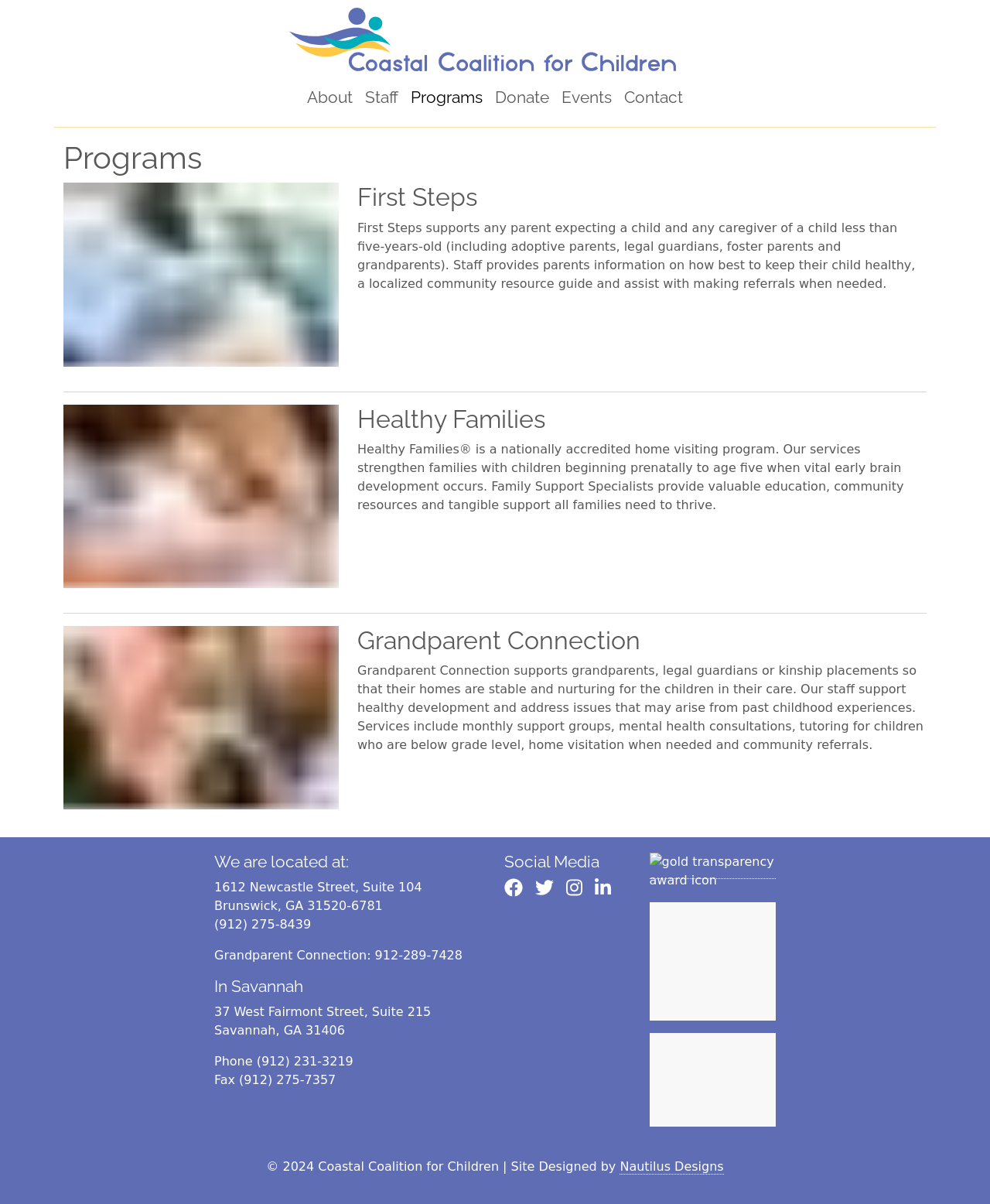What is the name of the program that supports grandparents?
Using the image as a reference, give an elaborate response to the question.

After scanning the webpage, I found a section with a heading 'Grandparent Connection' which suggests that this program is designed to support grandparents.